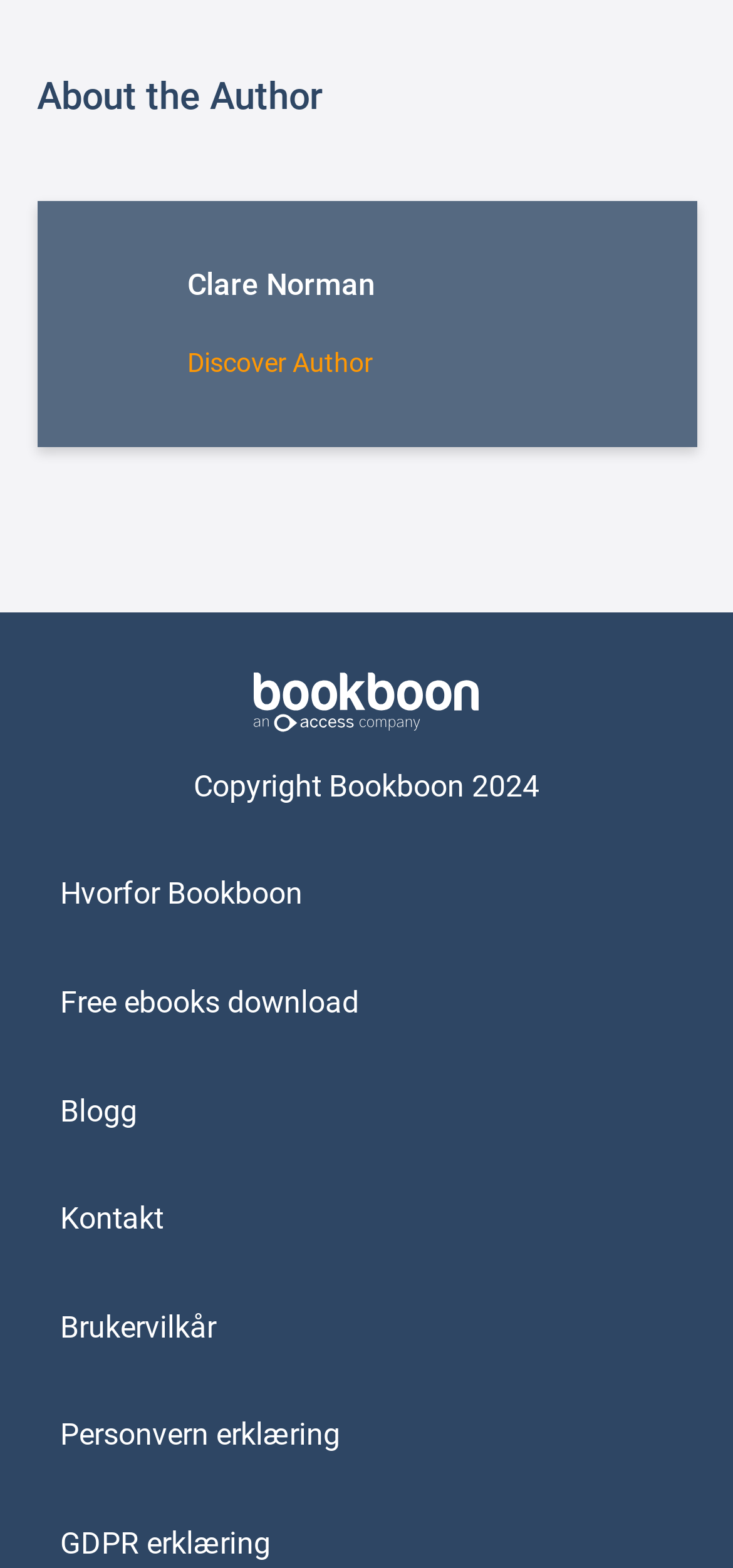What is Clare's profession?
Respond with a short answer, either a single word or a phrase, based on the image.

Coach